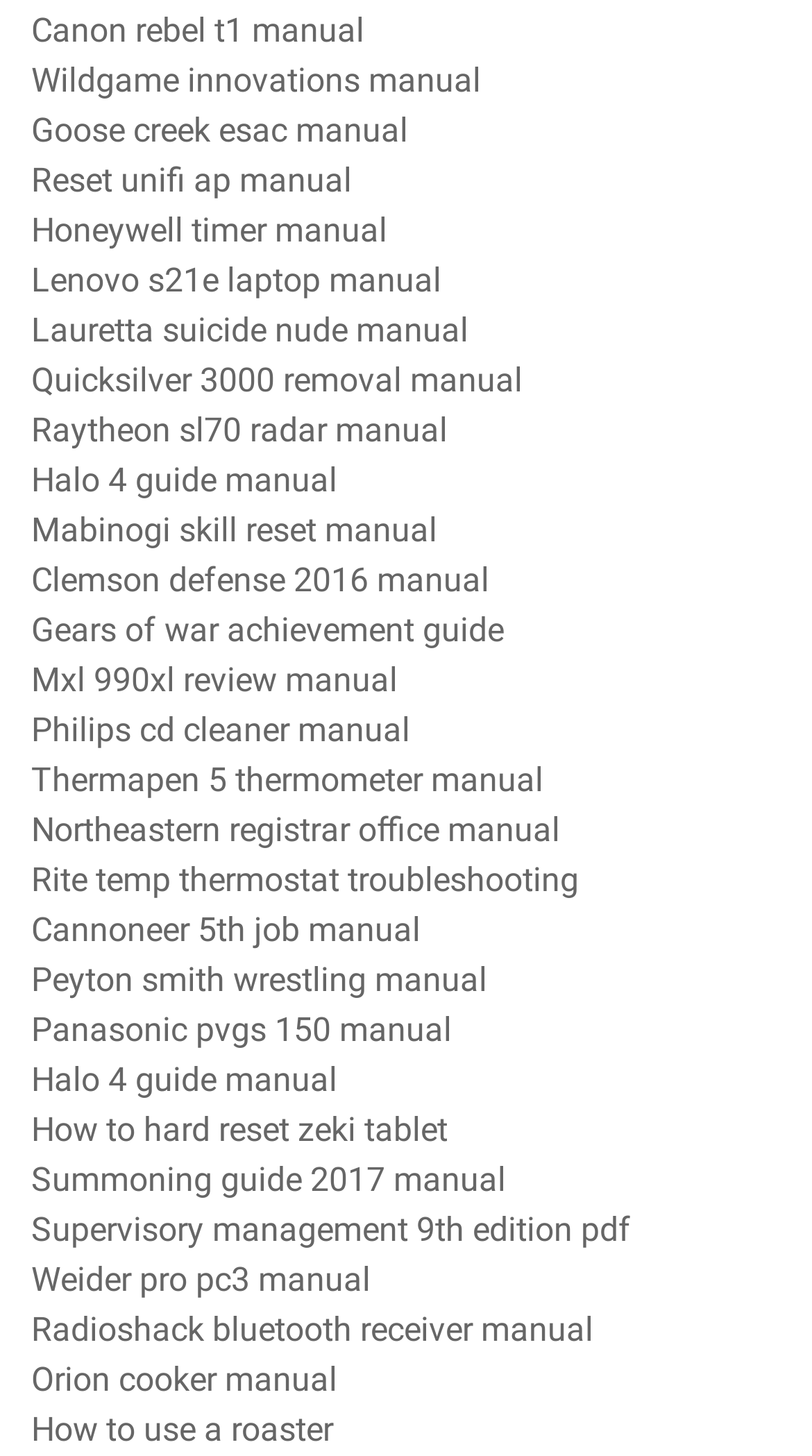Find the bounding box coordinates of the clickable element required to execute the following instruction: "Read Goose creek esac manual". Provide the coordinates as four float numbers between 0 and 1, i.e., [left, top, right, bottom].

[0.038, 0.075, 0.503, 0.102]